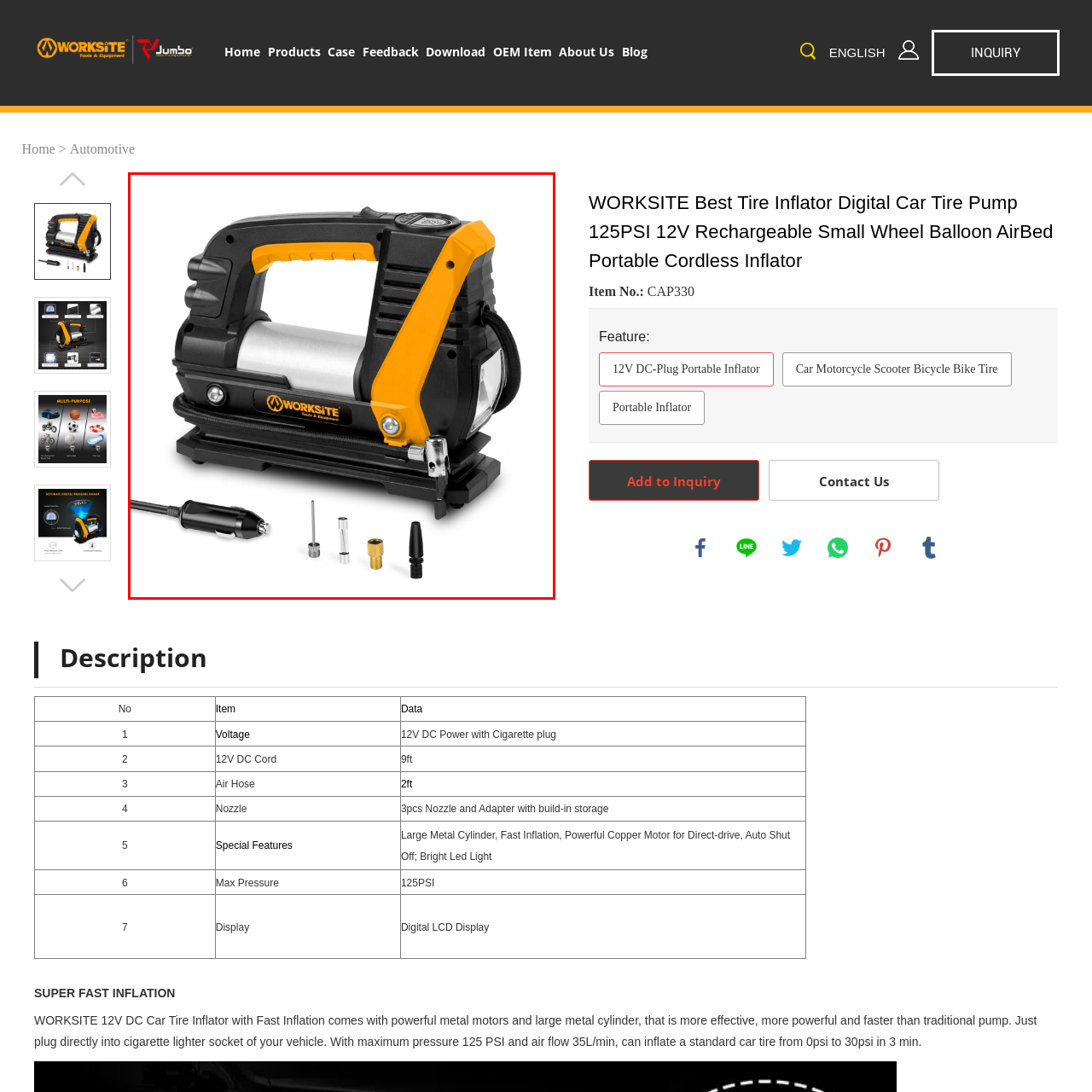Take a close look at the image outlined by the red bounding box and give a detailed response to the subsequent question, with information derived from the image: What type of power outlet does the device connect to?

According to the caption, the device connects easily to a standard 12V power outlet, ensuring it can be used in cars or other vehicles with ease.